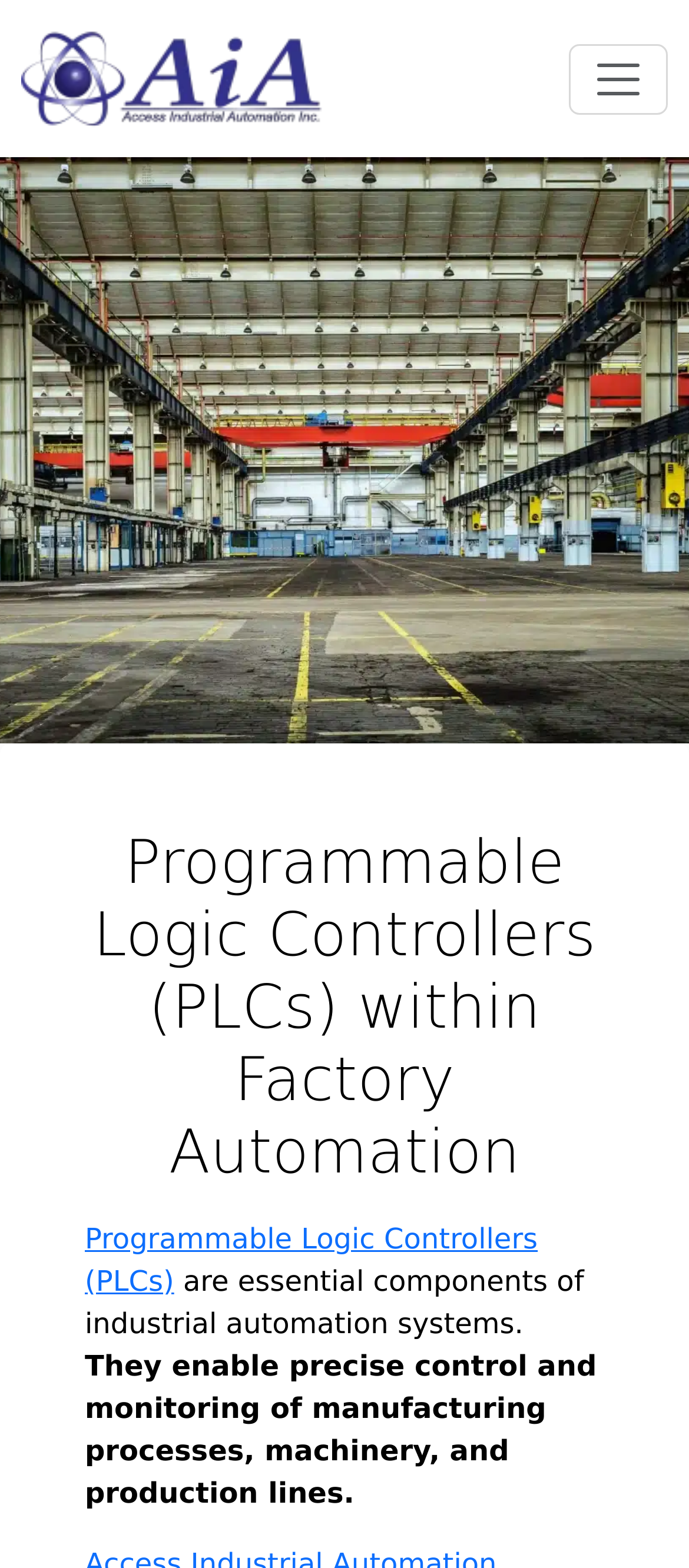Using the webpage screenshot and the element description aria-label="Toggle navigation", determine the bounding box coordinates. Specify the coordinates in the format (top-left x, top-left y, bottom-right x, bottom-right y) with values ranging from 0 to 1.

[0.826, 0.028, 0.969, 0.073]